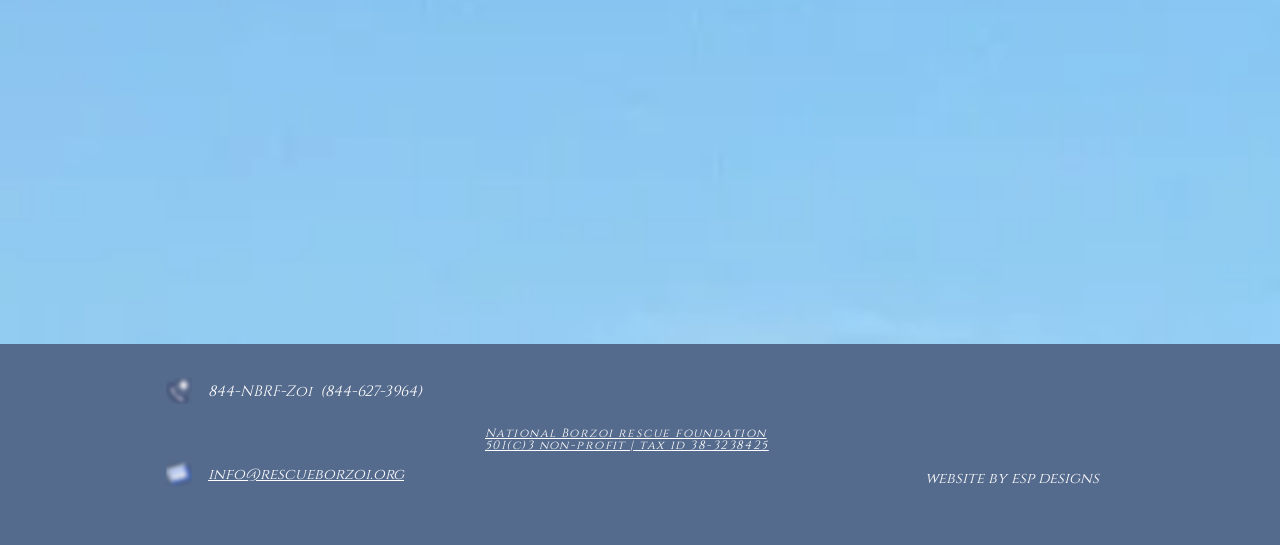Examine the image carefully and respond to the question with a detailed answer: 
Who designed the website?

The website designer's name can be found in the heading element that contains the text 'website by esp designs' which is located at the bottom of the webpage.